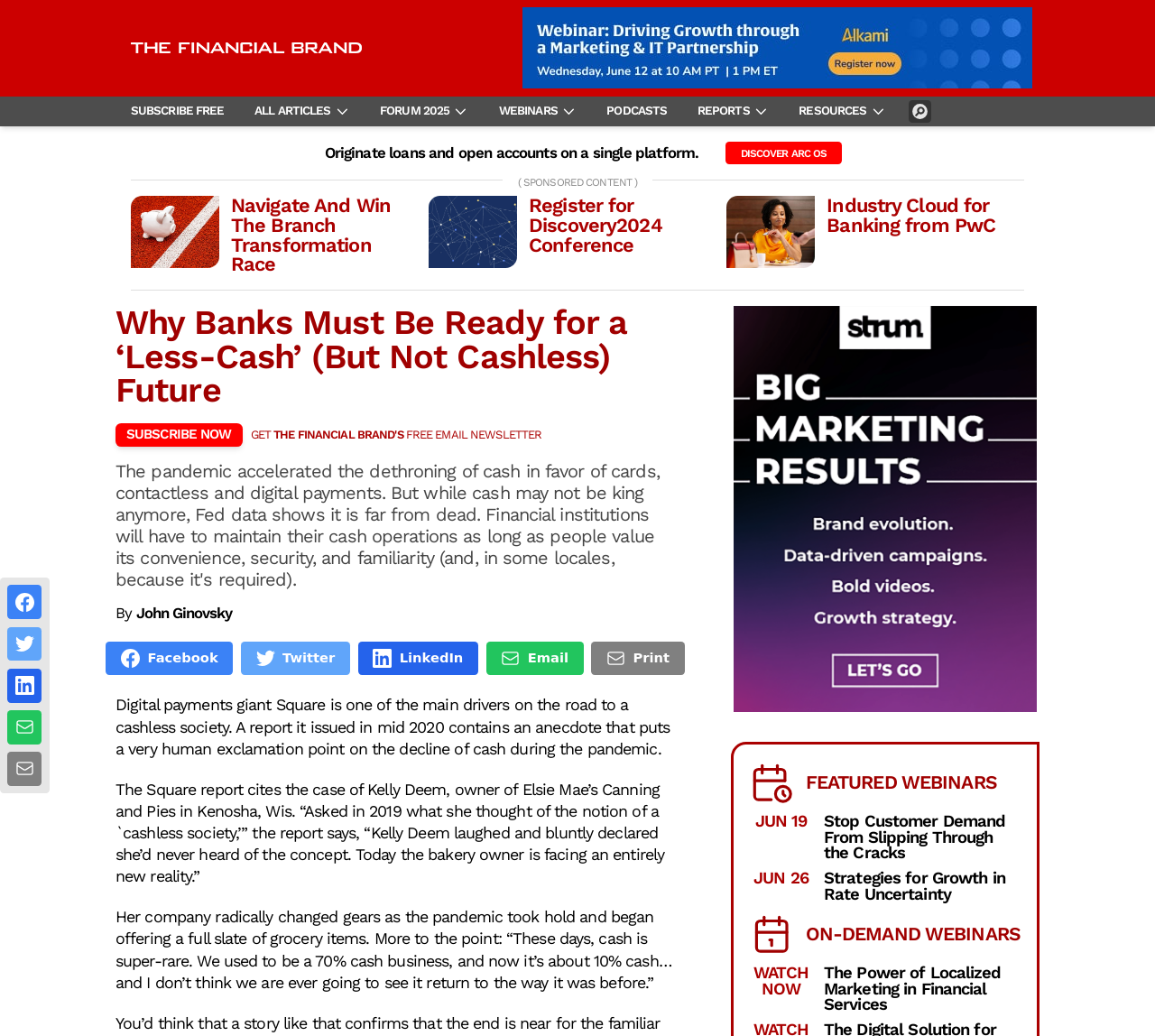Provide an in-depth caption for the contents of the webpage.

The webpage is an article titled "Why Banks Must Be Ready for a 'Less-Cash' Future" with a focus on the decline of cash usage during the pandemic. At the top, there is a header section with links to "The Financial Brand" and "Alkami", accompanied by an image of the Alkami logo. Below this, there are several links to various sections of the website, including "SUBSCRIBE FREE", "ALL ARTICLES", "FORUM 2025", "WEBINARS", "REPORTS", and "RESOURCES", each accompanied by a small icon.

In the main content area, there is a section sponsored by Alkami, featuring a promotional message and a call-to-action button. Below this, there are three sections with images and headings, each promoting a different event or resource, including "Navigate And Win The Branch Transformation Race", "Register for Discovery2024 Conference", and "Industry Cloud for Banking from PwC".

The main article begins with a heading and a brief introduction, followed by a section with links to subscribe to the newsletter and social media profiles. The article itself is divided into several paragraphs, with the first few discussing the decline of cash usage during the pandemic, citing a report from Square and the experience of a bakery owner in Wisconsin. The article continues with more discussion on the topic, but the exact content is not summarized here.

On the right side of the page, there is a section with a heading "FEATURED WEBINARS" and several links to upcoming webinars, each with a date and title. Below this, there is a section with a heading "ON-DEMAND WEBINARS" and a link to watch a recorded webinar.